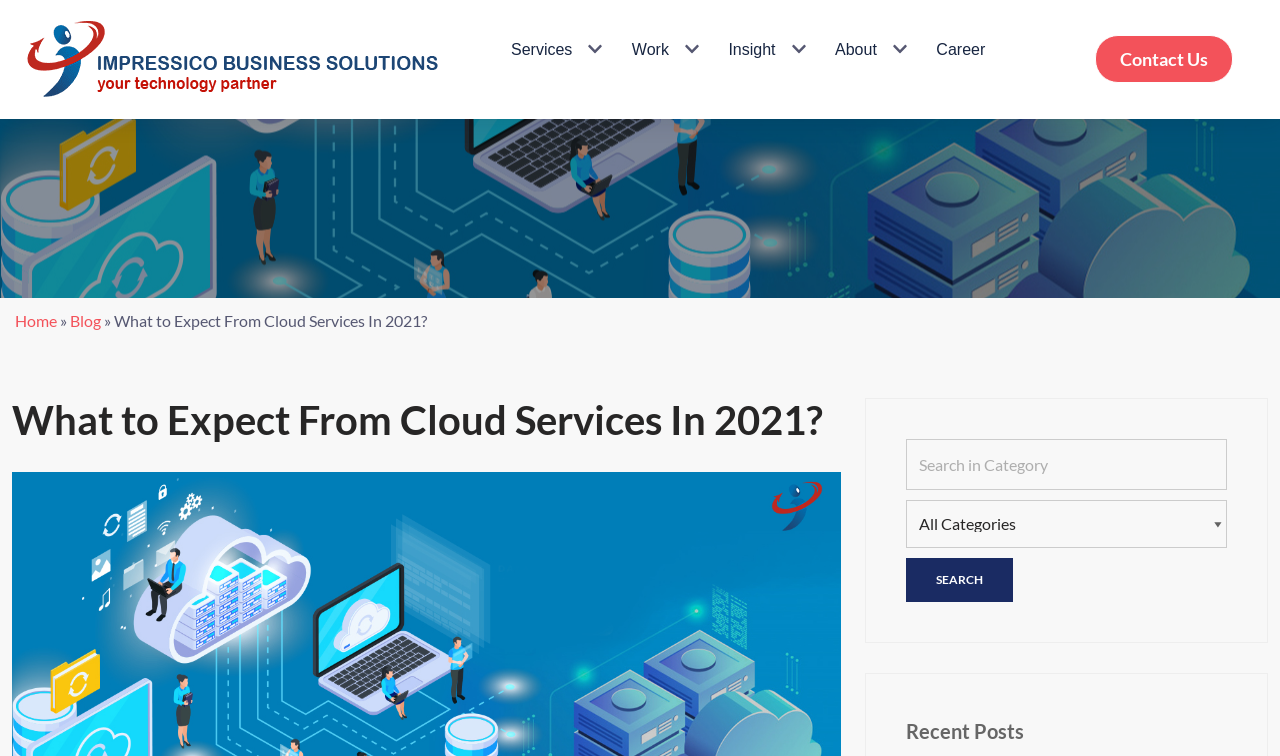Describe the entire webpage, focusing on both content and design.

The webpage is about cloud computing services, specifically discussing what to expect from cloud services in 2021. At the top left corner, there is a link to skip to the content. Next to it, there is a link to the Impressico Business Solutions website, accompanied by an image of the company's logo.

On the top right side, there is a primary navigation menu with several links, including Services, Work, Insight, About, and Career. Each of these links has a corresponding dropdown button with an arrow icon. Below the navigation menu, there is a link to Contact Us.

In the main content area, there is a heading that reads "What to Expect From Cloud Services In 2021?" followed by a link to a page about cloud computing services. Below this heading, there is a search bar that allows users to search within a category. The search bar consists of a search box, a combobox to select the category, and a search button.

On the right side of the search bar, there is a section labeled "Recent Posts". The webpage also has a call-to-action at the top, with a phone number to contact Impressico.